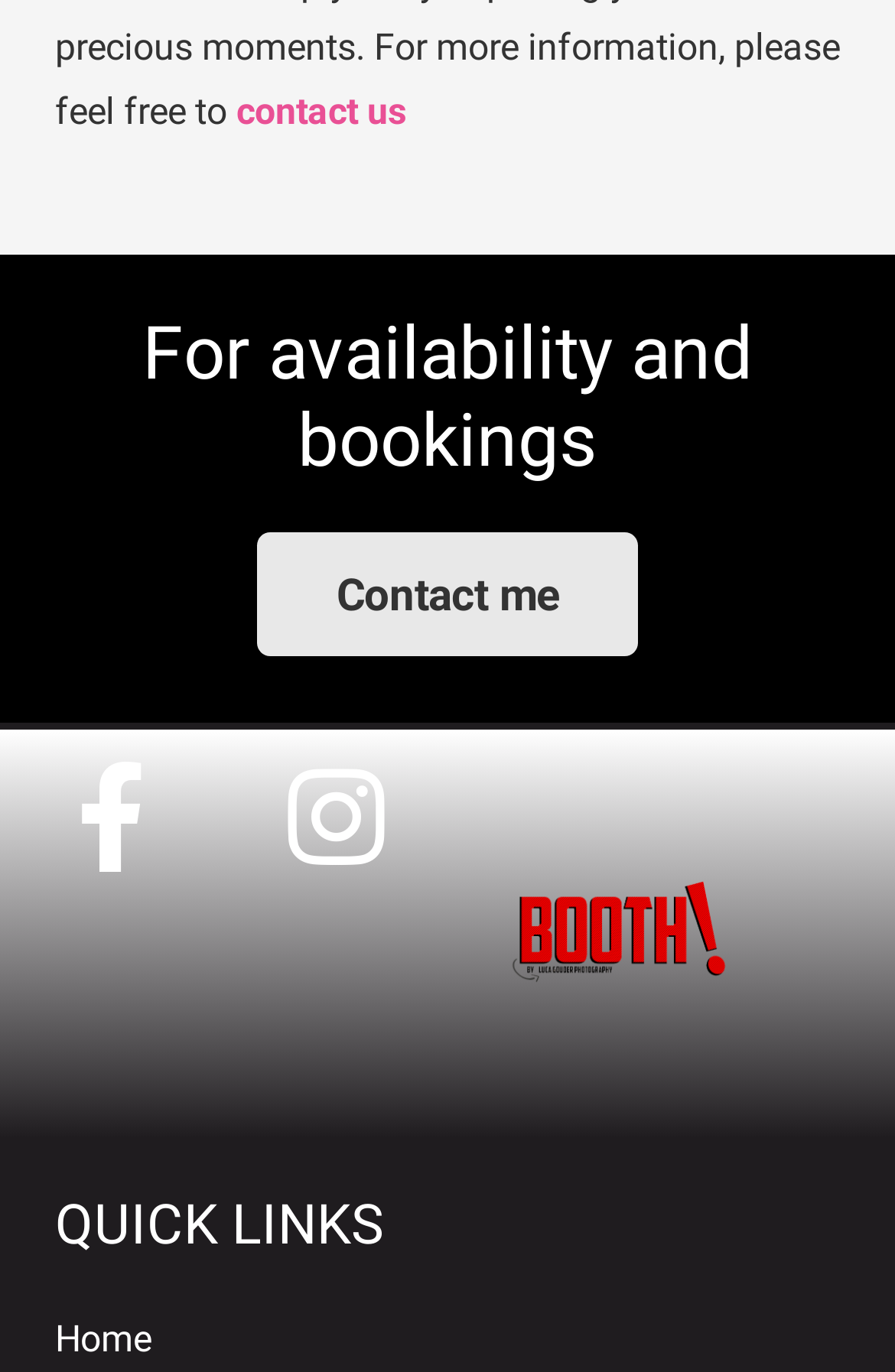How many social media links are present?
Please answer the question with a single word or phrase, referencing the image.

2